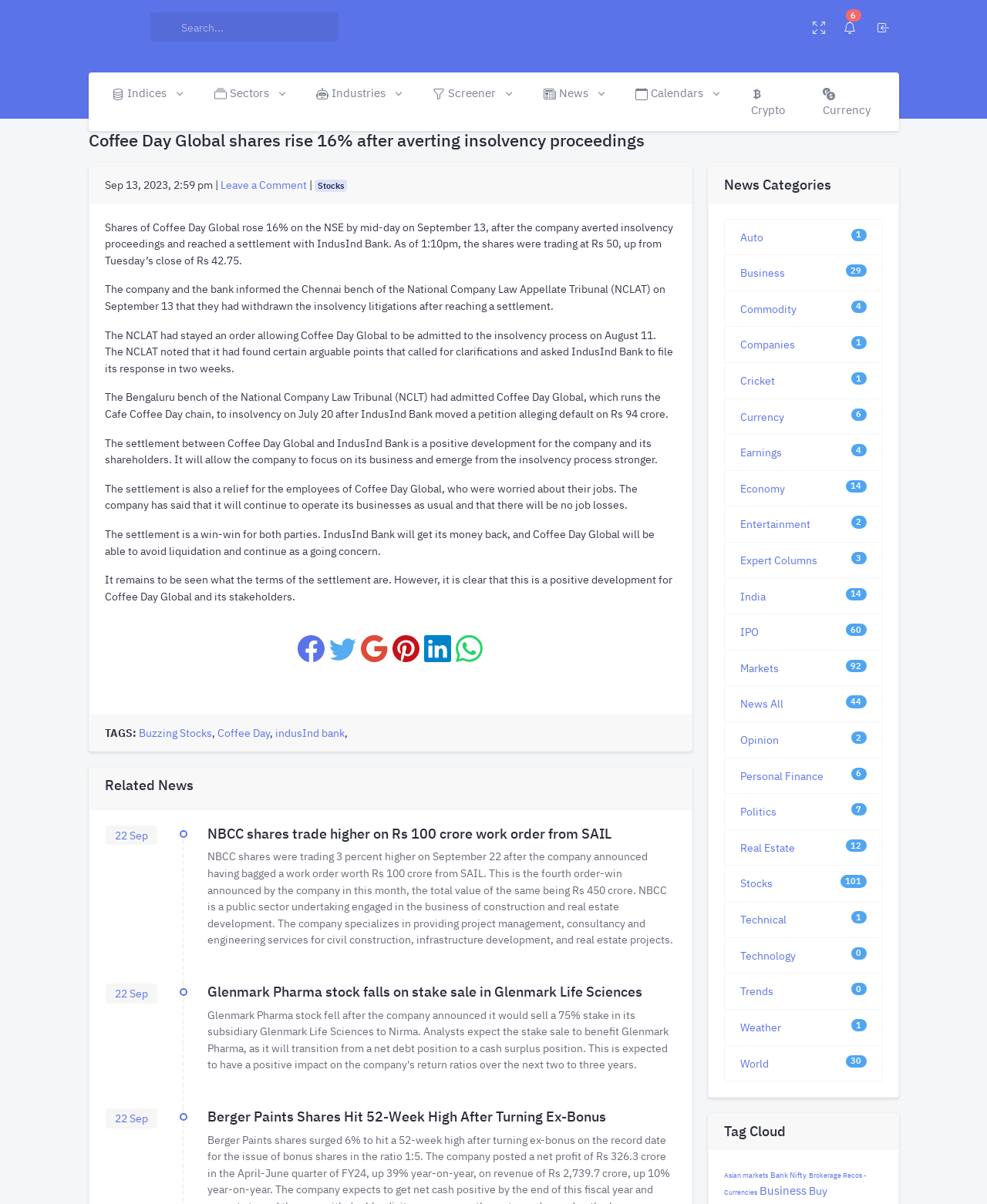Can you specify the bounding box coordinates for the region that should be clicked to fulfill this instruction: "Read the news about Coffee Day Global".

[0.089, 0.109, 0.653, 0.125]